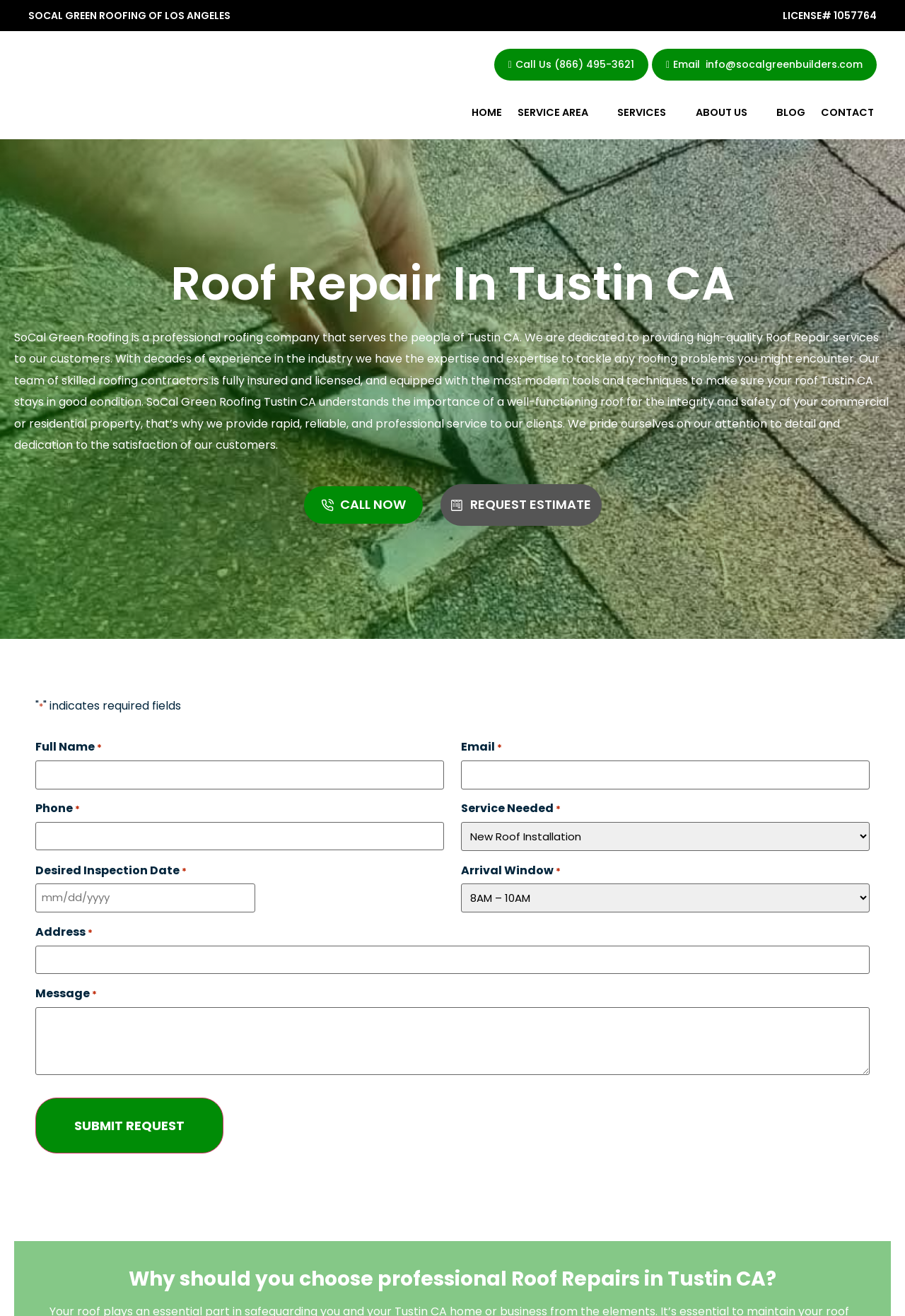What is the company name of the roofing service?
Based on the screenshot, give a detailed explanation to answer the question.

The company name can be found at the top of the webpage, where it says 'SOCAL GREEN ROOFING OF LOS ANGELES'.